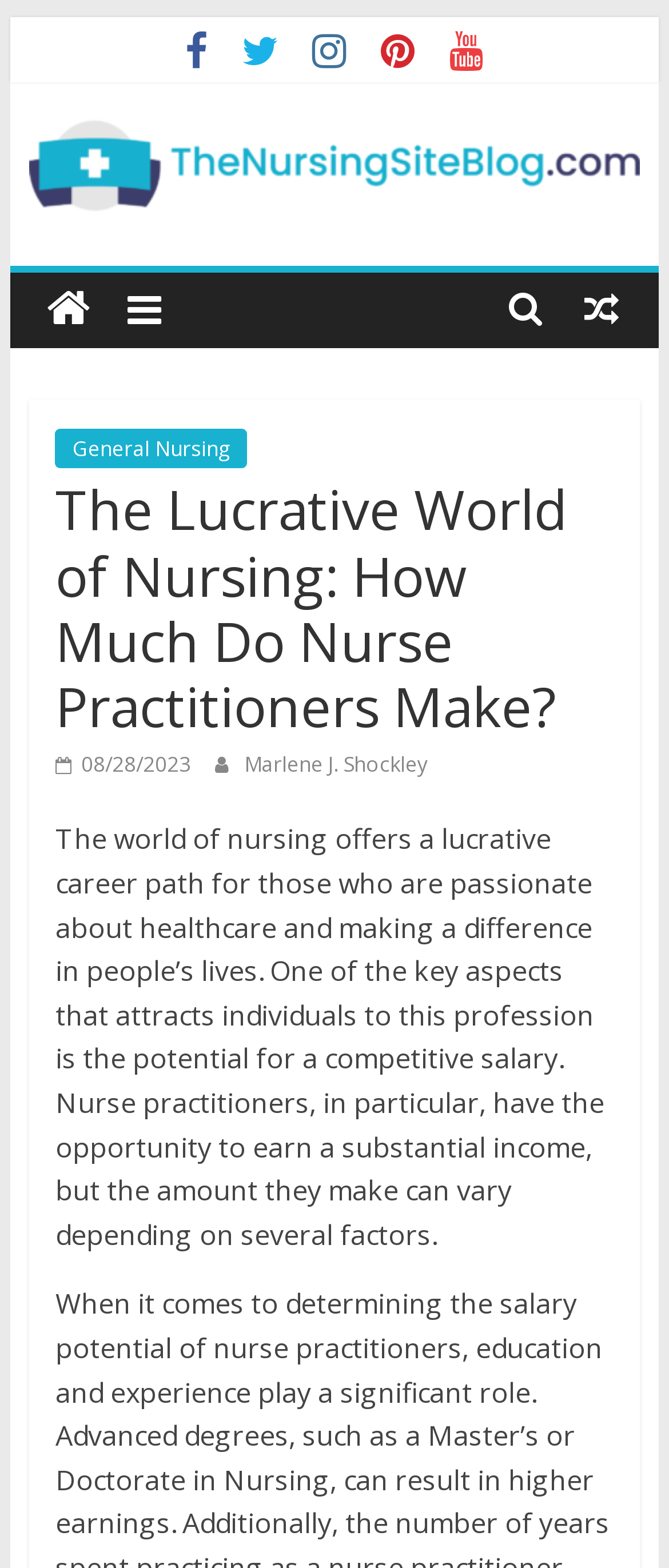Provide a thorough description of this webpage.

The webpage is about "The Nursing Blog" and appears to be a blog post about the lucrative career of nursing. At the top left, there is a link to "Skip to content". Next to it, there are several social media links represented by icons. The blog's title "The Nursing Blog" is displayed prominently in the top center, accompanied by an image. Below the title, there is a heading with the same text.

On the top right, there is another icon and a link to "General Nursing". Below it, there is a header section that contains the title of the blog post "The Lucrative World of Nursing: How Much Do Nurse Practitioners Make?" with the date "08/28/2023" and the author's name "Marlene J. Shockley" displayed below it.

The main content of the blog post is a paragraph of text that discusses the attractive salary of nurse practitioners and the factors that affect their income. The text is positioned in the middle of the page, spanning almost the entire width.